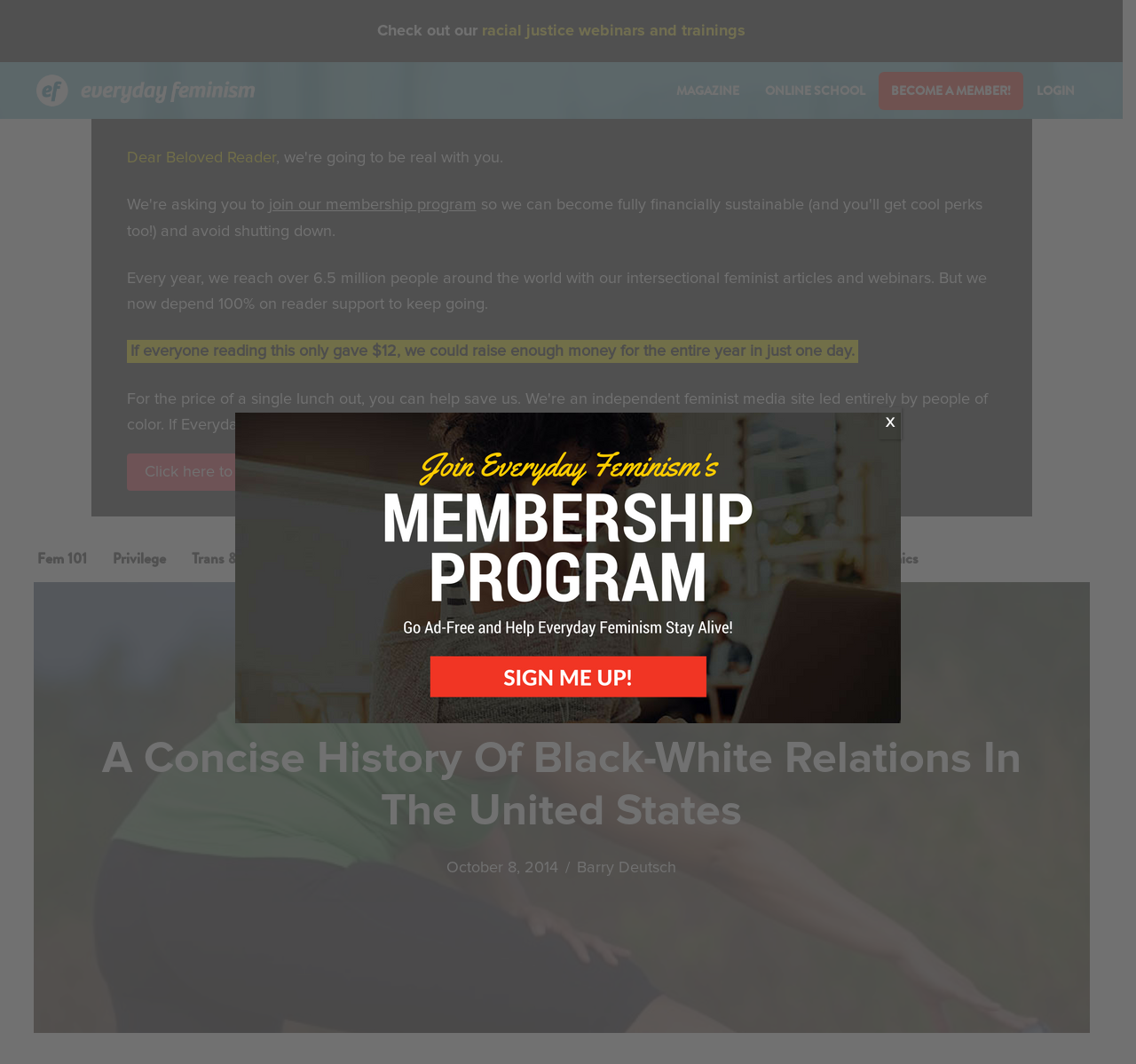Refer to the image and provide a thorough answer to this question:
How many million people does the website reach annually?

I found the answer in the StaticText element that says 'Every year, we reach over 6.5 million people around the world with our intersectional feminist articles and webinars.'